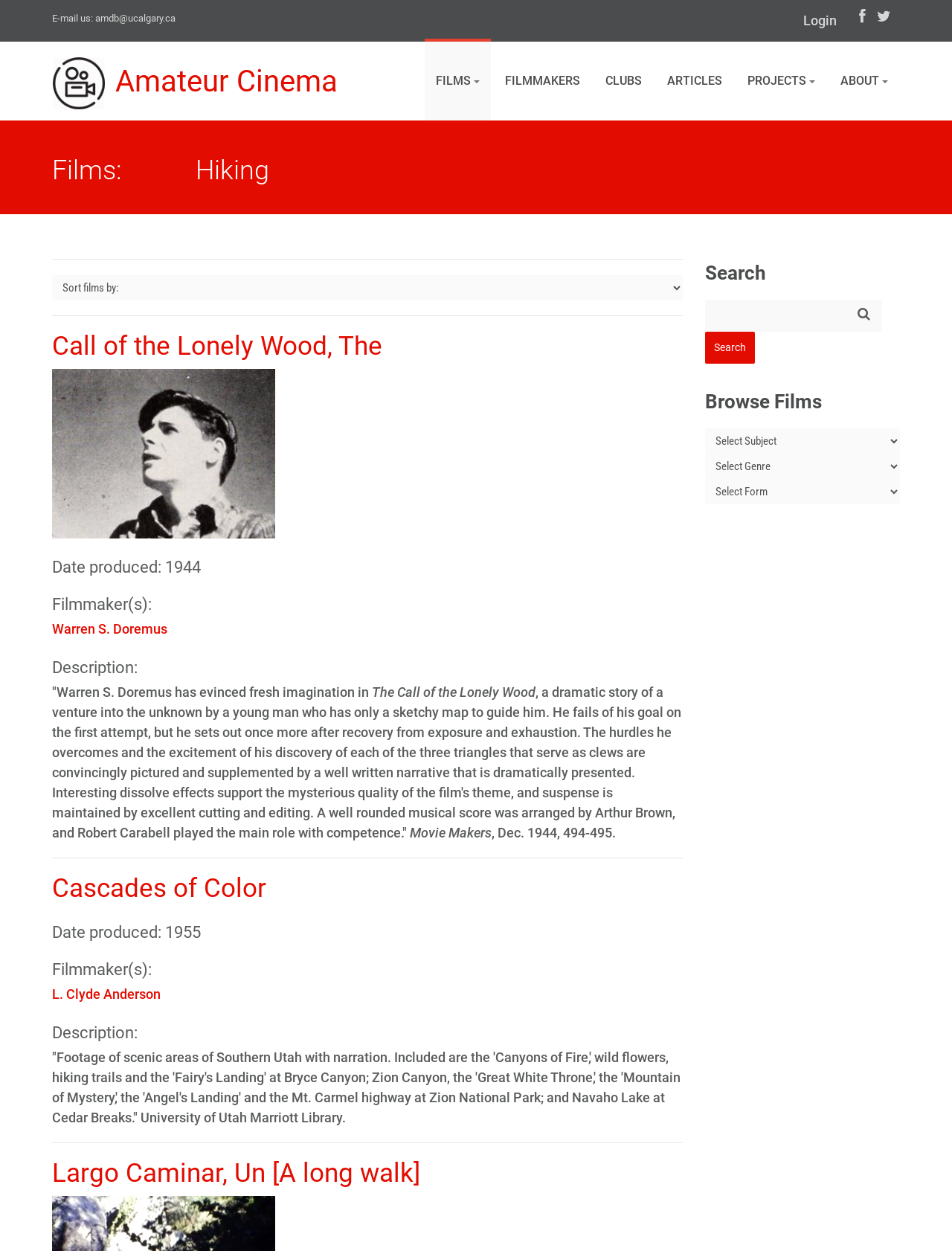Bounding box coordinates are given in the format (top-left x, top-left y, bottom-right x, bottom-right y). All values should be floating point numbers between 0 and 1. Provide the bounding box coordinate for the UI element described as: About

[0.871, 0.031, 0.945, 0.096]